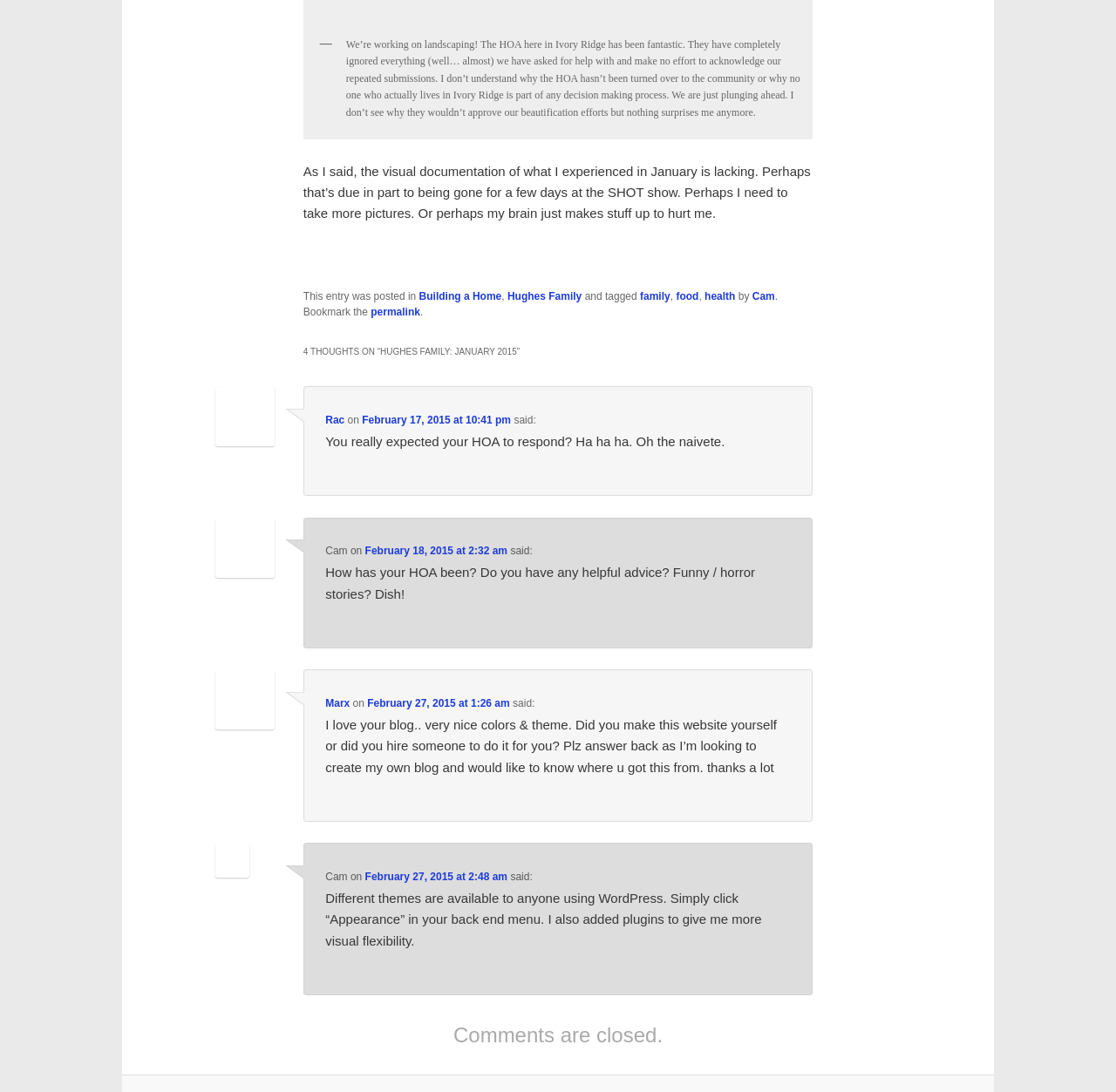What is the author's experience with the HOA?
Look at the screenshot and respond with a single word or phrase.

Negative